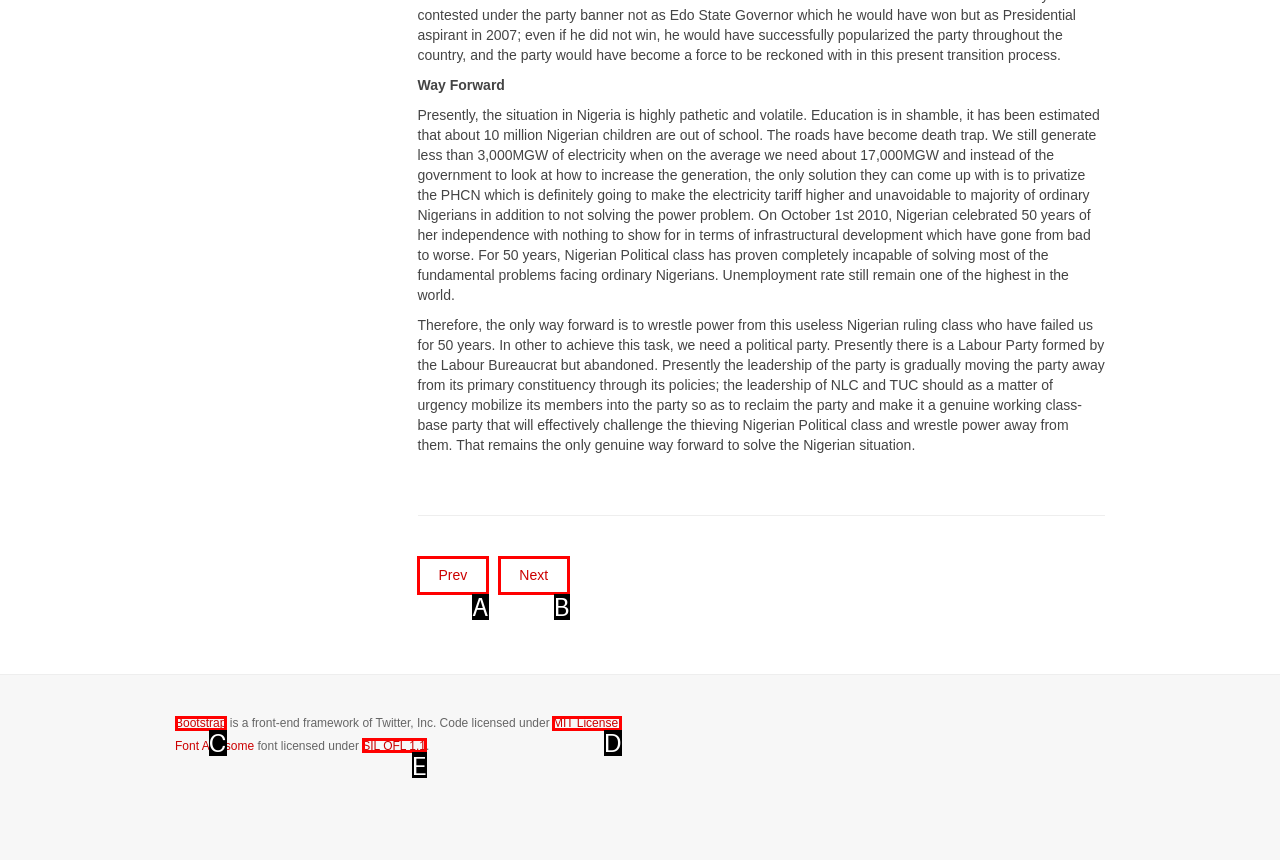Given the element description: SIL OFL 1.1, choose the HTML element that aligns with it. Indicate your choice with the corresponding letter.

E